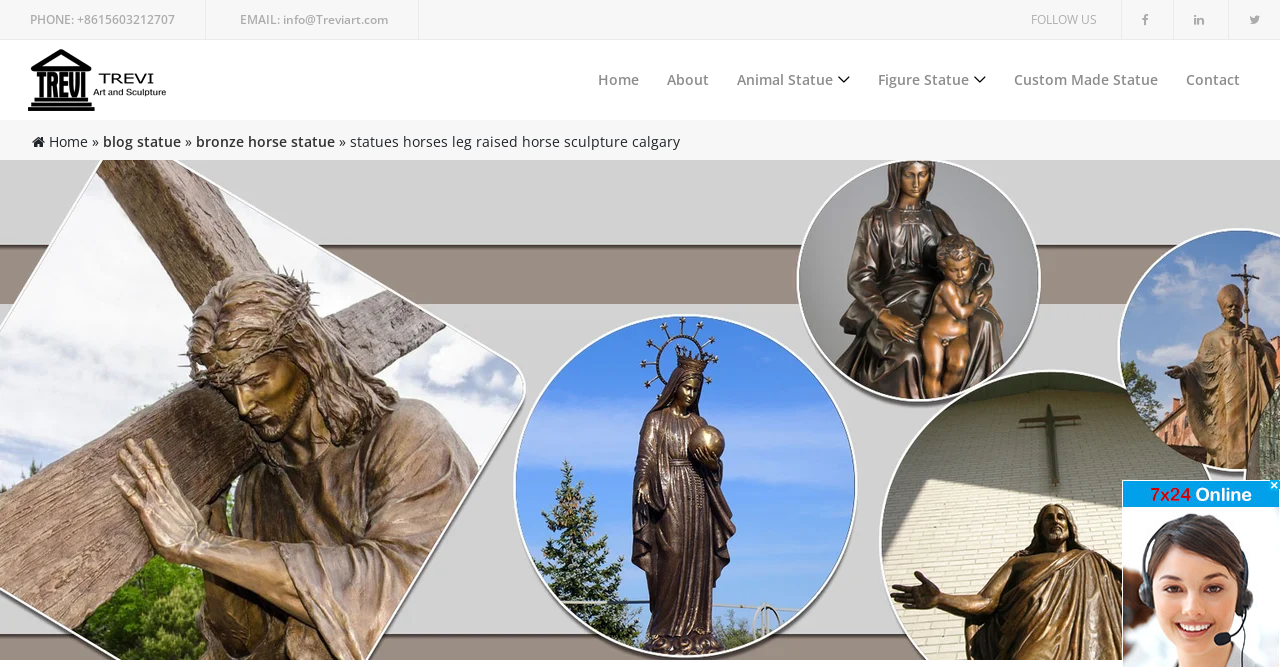Indicate the bounding box coordinates of the element that must be clicked to execute the instruction: "Contact the seller". The coordinates should be given as four float numbers between 0 and 1, i.e., [left, top, right, bottom].

[0.917, 0.094, 0.978, 0.146]